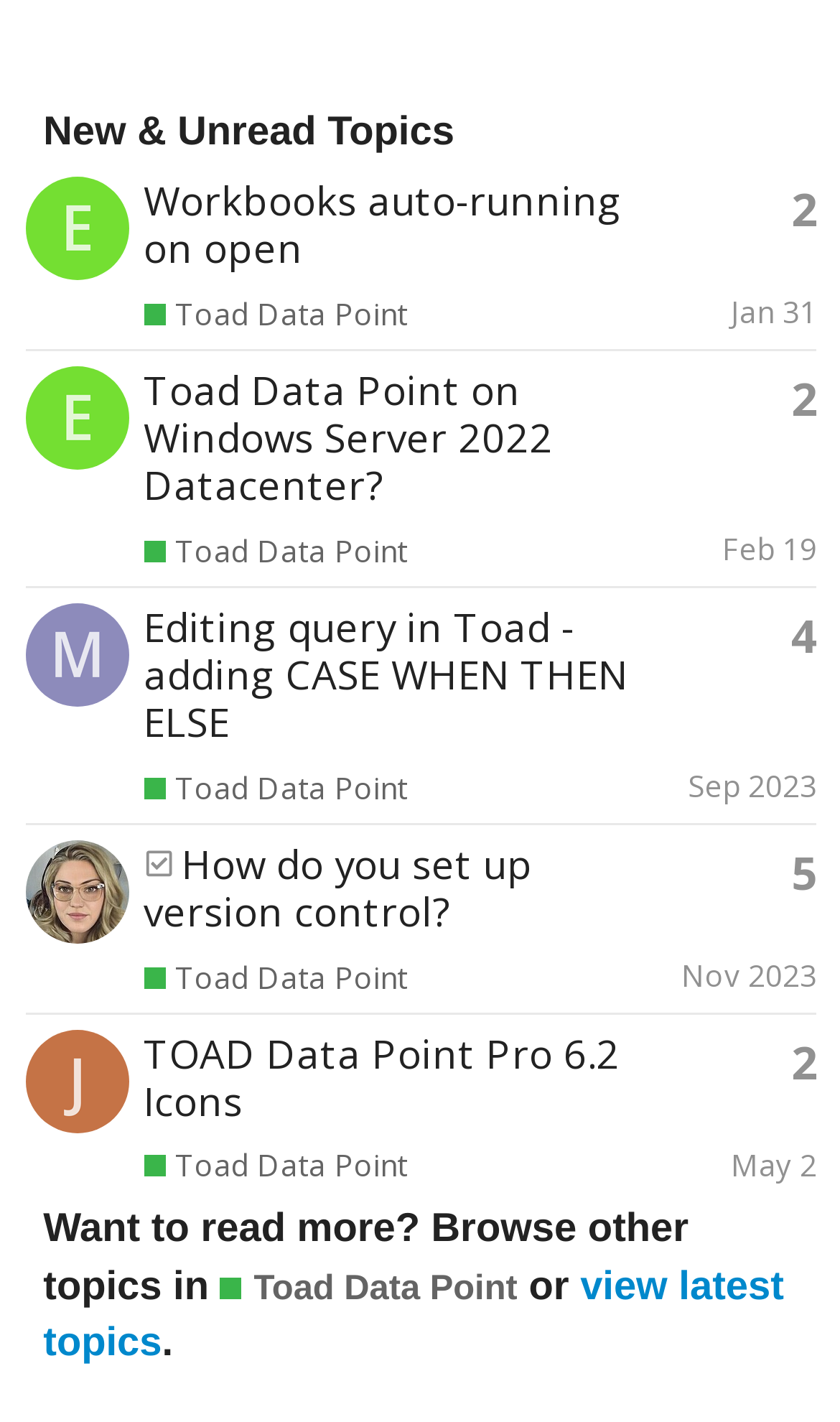Please answer the following question using a single word or phrase: 
What is the topic with 5 replies?

How do you set up version control?